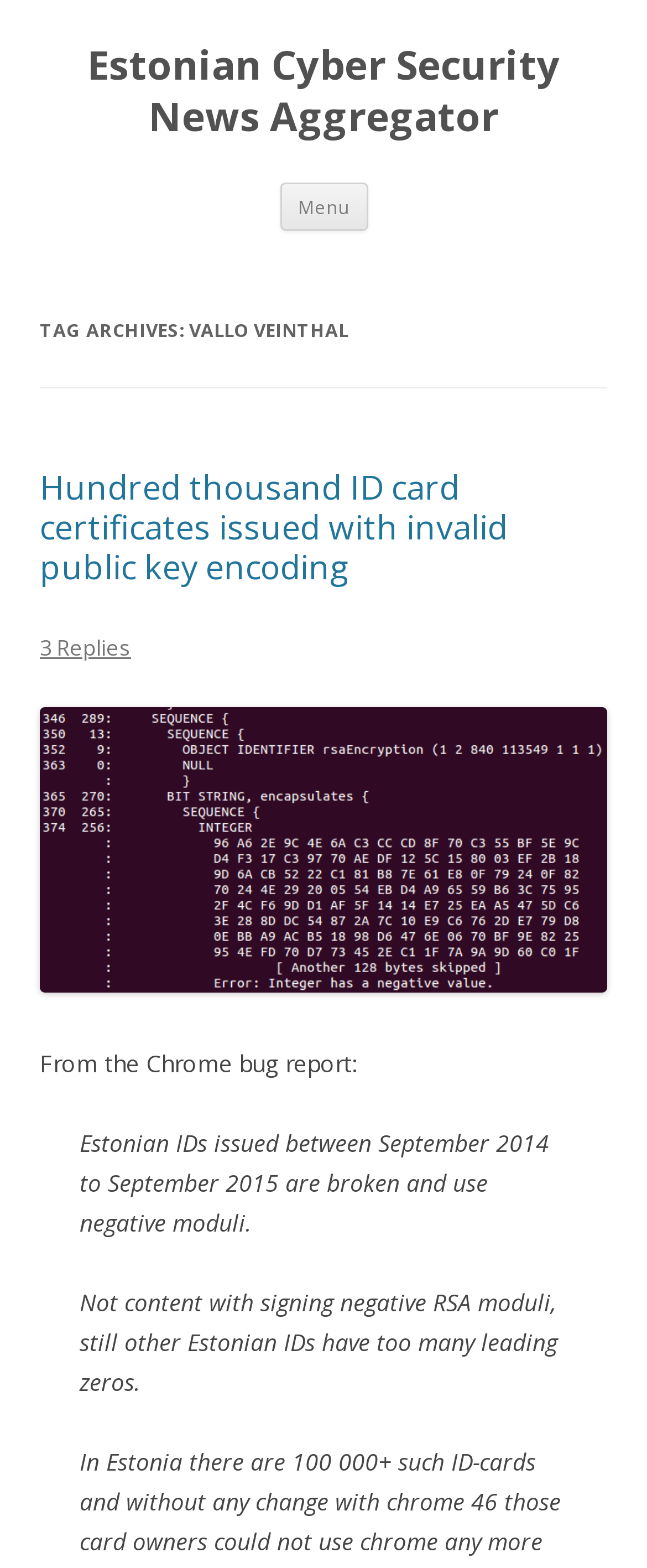Find the bounding box coordinates corresponding to the UI element with the description: "parent_node: Email name="contact[email]" placeholder="Email"". The coordinates should be formatted as [left, top, right, bottom], with values as floats between 0 and 1.

None